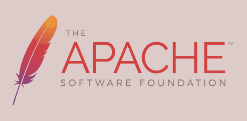What does the Apache feather symbolize?
Using the image as a reference, answer the question with a short word or phrase.

Warmth and innovation